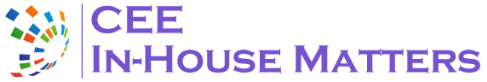What is the emphasis of the organization?
Using the screenshot, give a one-word or short phrase answer.

Connection and collaboration